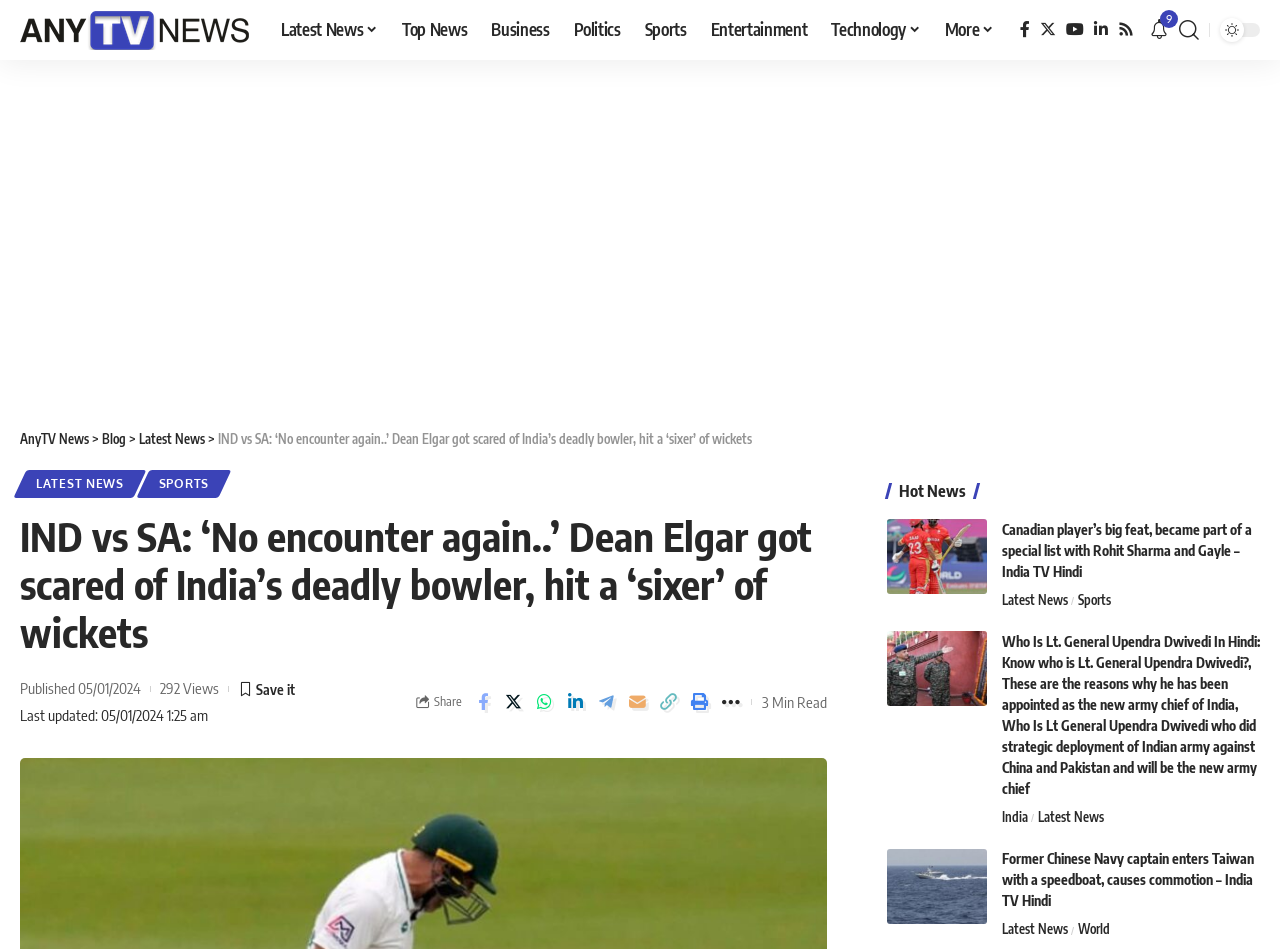Bounding box coordinates are specified in the format (top-left x, top-left y, bottom-right x, bottom-right y). All values are floating point numbers bounded between 0 and 1. Please provide the bounding box coordinate of the region this sentence describes: AnyTV News

[0.016, 0.454, 0.07, 0.471]